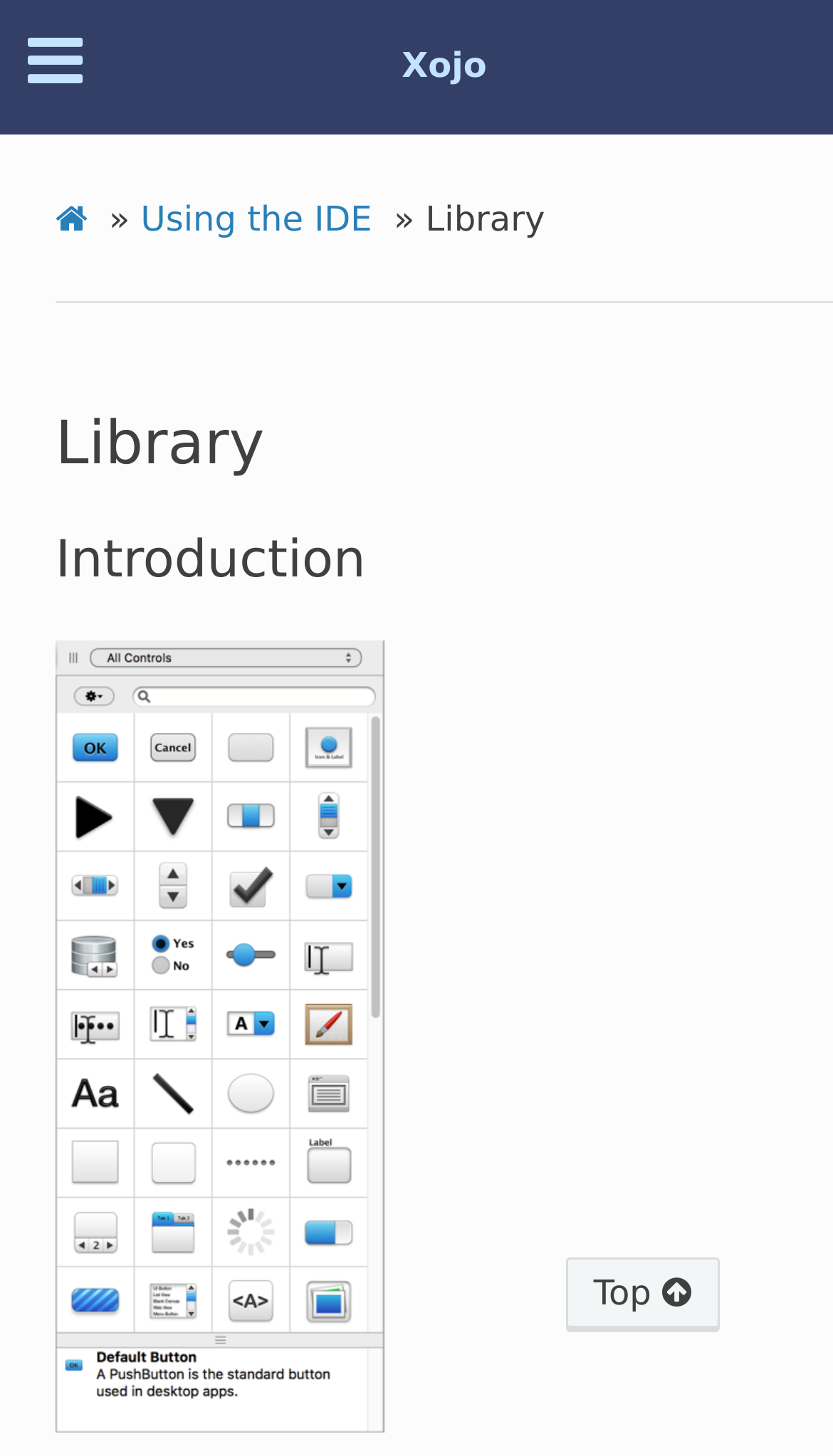Give a one-word or one-phrase response to the question:
Is this a tutorial or guide?

Yes